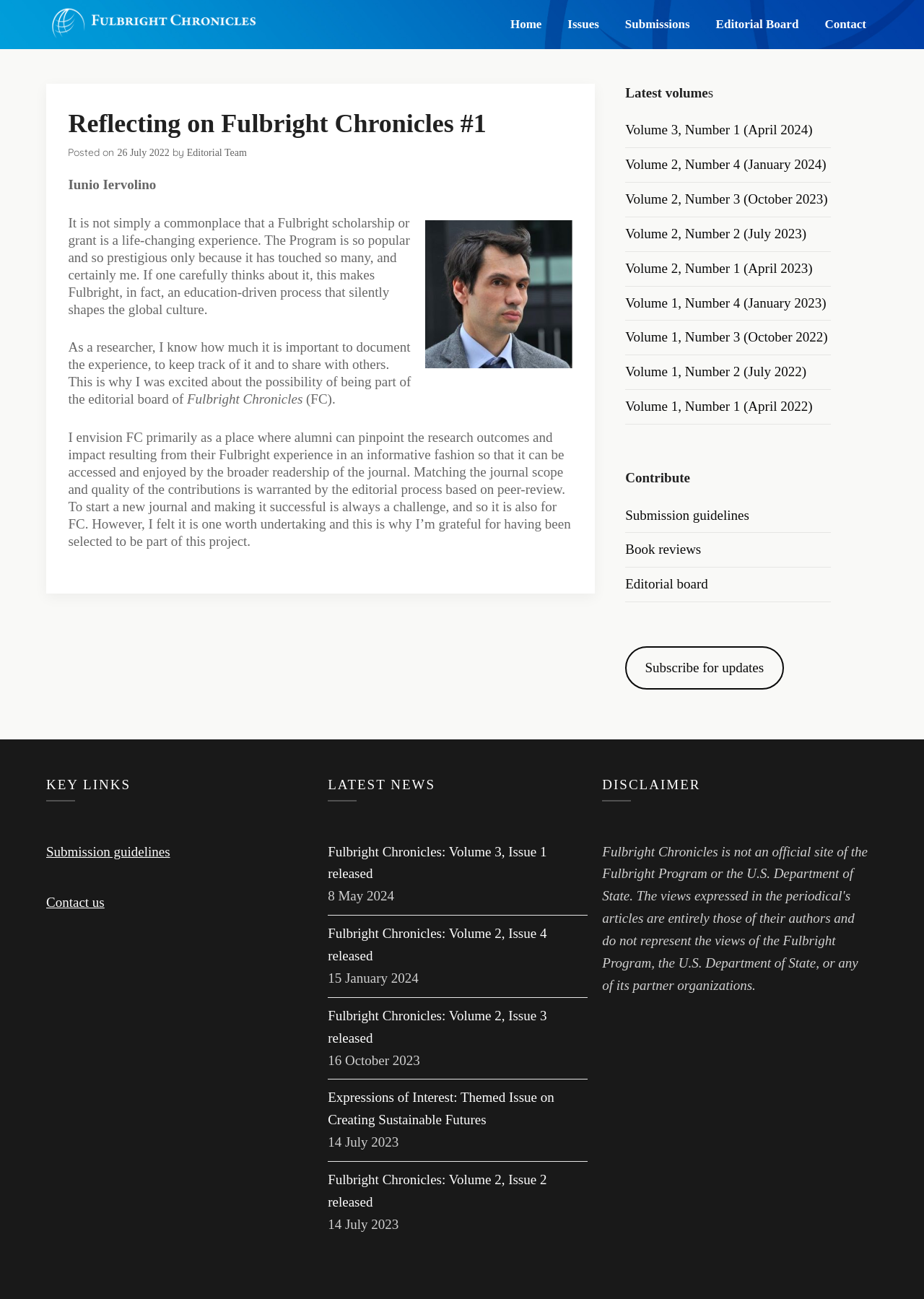Please identify the bounding box coordinates of the element that needs to be clicked to execute the following command: "Click on the 'Home' link". Provide the bounding box using four float numbers between 0 and 1, formatted as [left, top, right, bottom].

[0.54, 0.0, 0.599, 0.038]